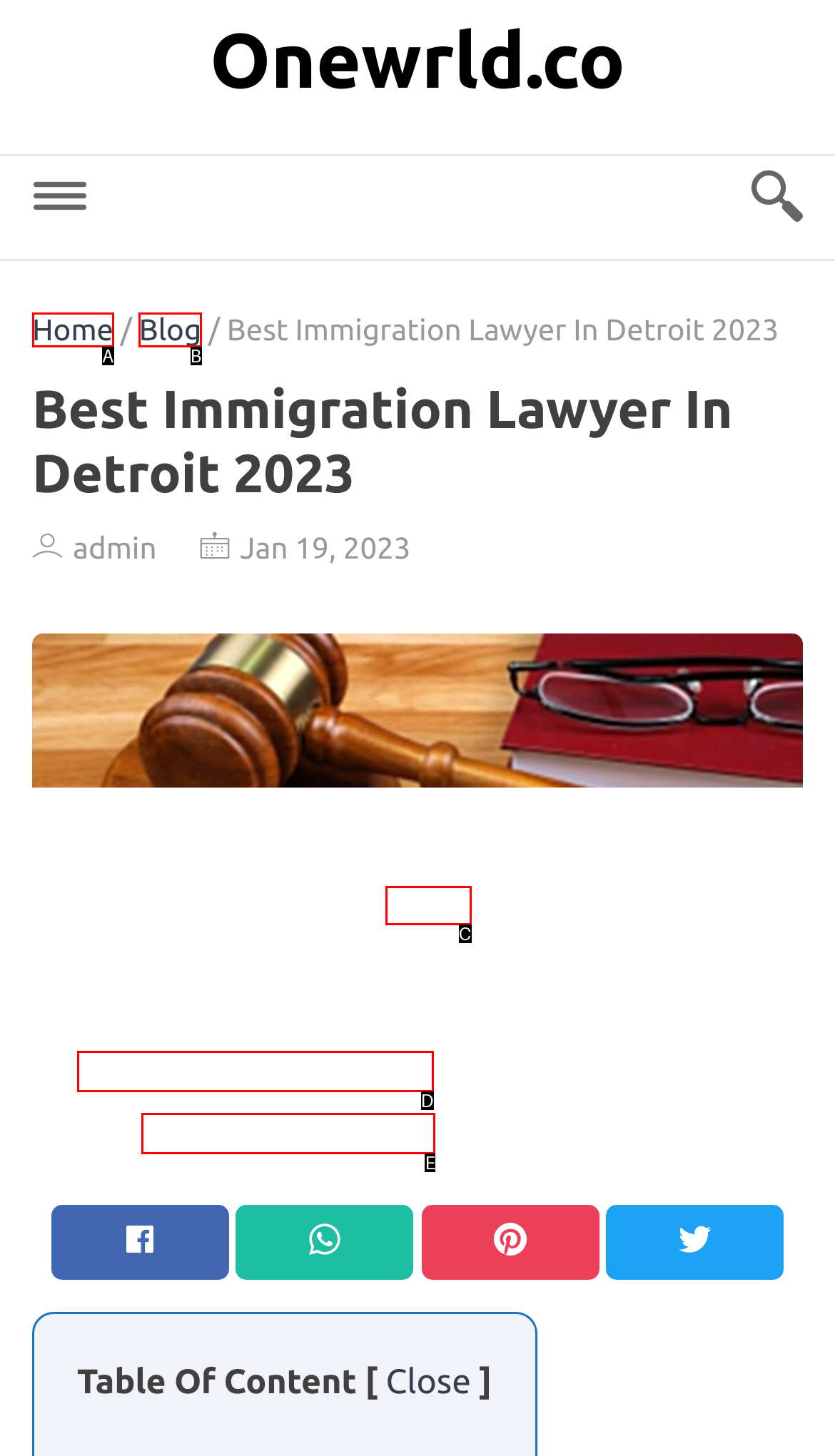Tell me which one HTML element best matches the description: Blog
Answer with the option's letter from the given choices directly.

B